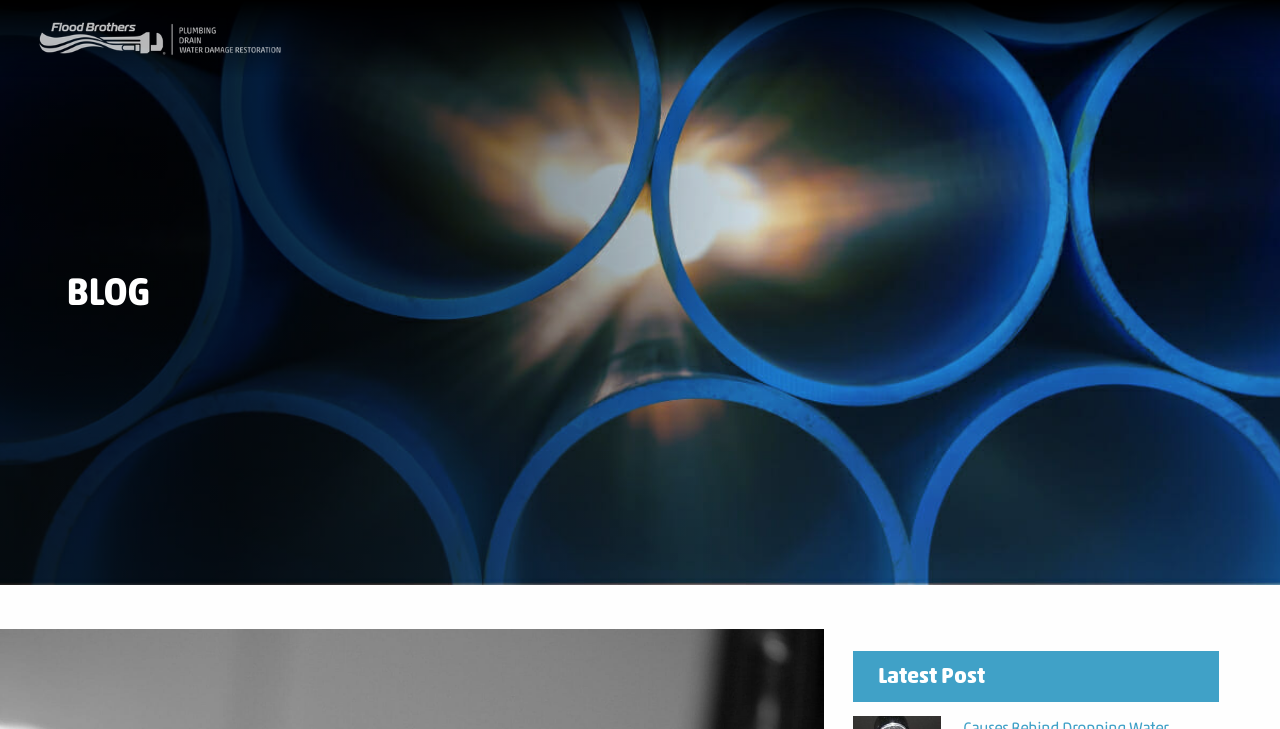Bounding box coordinates are specified in the format (top-left x, top-left y, bottom-right x, bottom-right y). All values are floating point numbers bounded between 0 and 1. Please provide the bounding box coordinate of the region this sentence describes: alt="Flood Brothers Logo"

[0.03, 0.029, 0.22, 0.077]